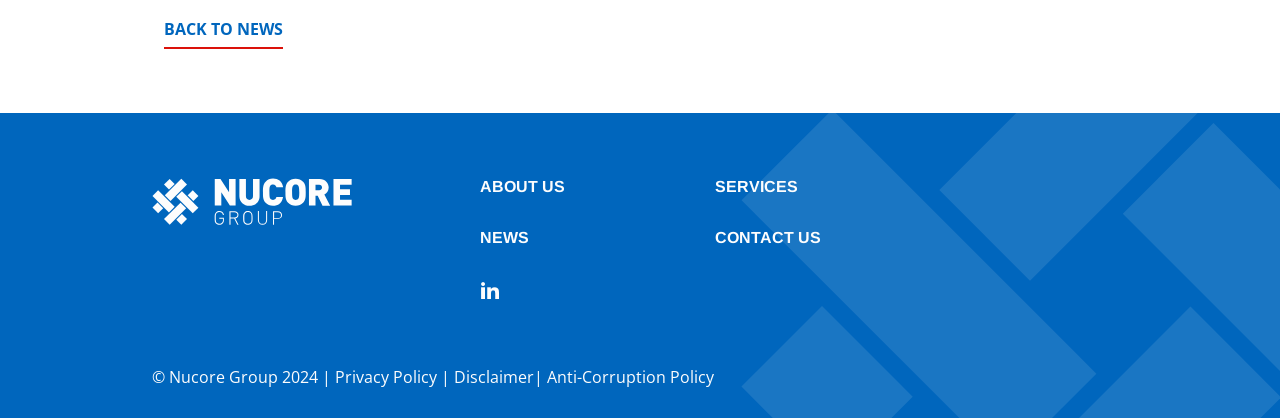Pinpoint the bounding box coordinates of the element that must be clicked to accomplish the following instruction: "read news". The coordinates should be in the format of four float numbers between 0 and 1, i.e., [left, top, right, bottom].

[0.375, 0.548, 0.413, 0.589]